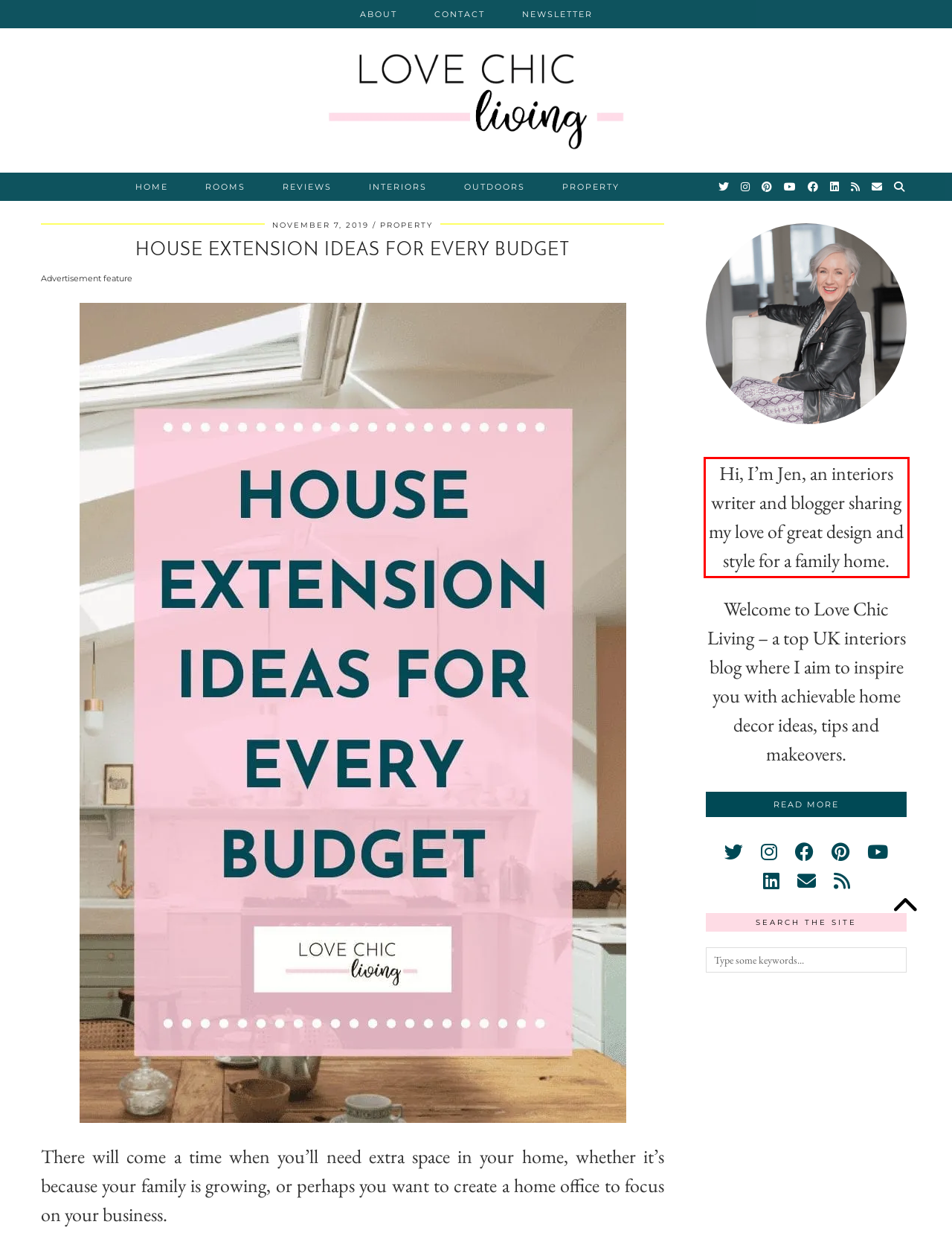You have a screenshot of a webpage with a red bounding box. Use OCR to generate the text contained within this red rectangle.

Hi, I’m Jen, an interiors writer and blogger sharing my love of great design and style for a family home.